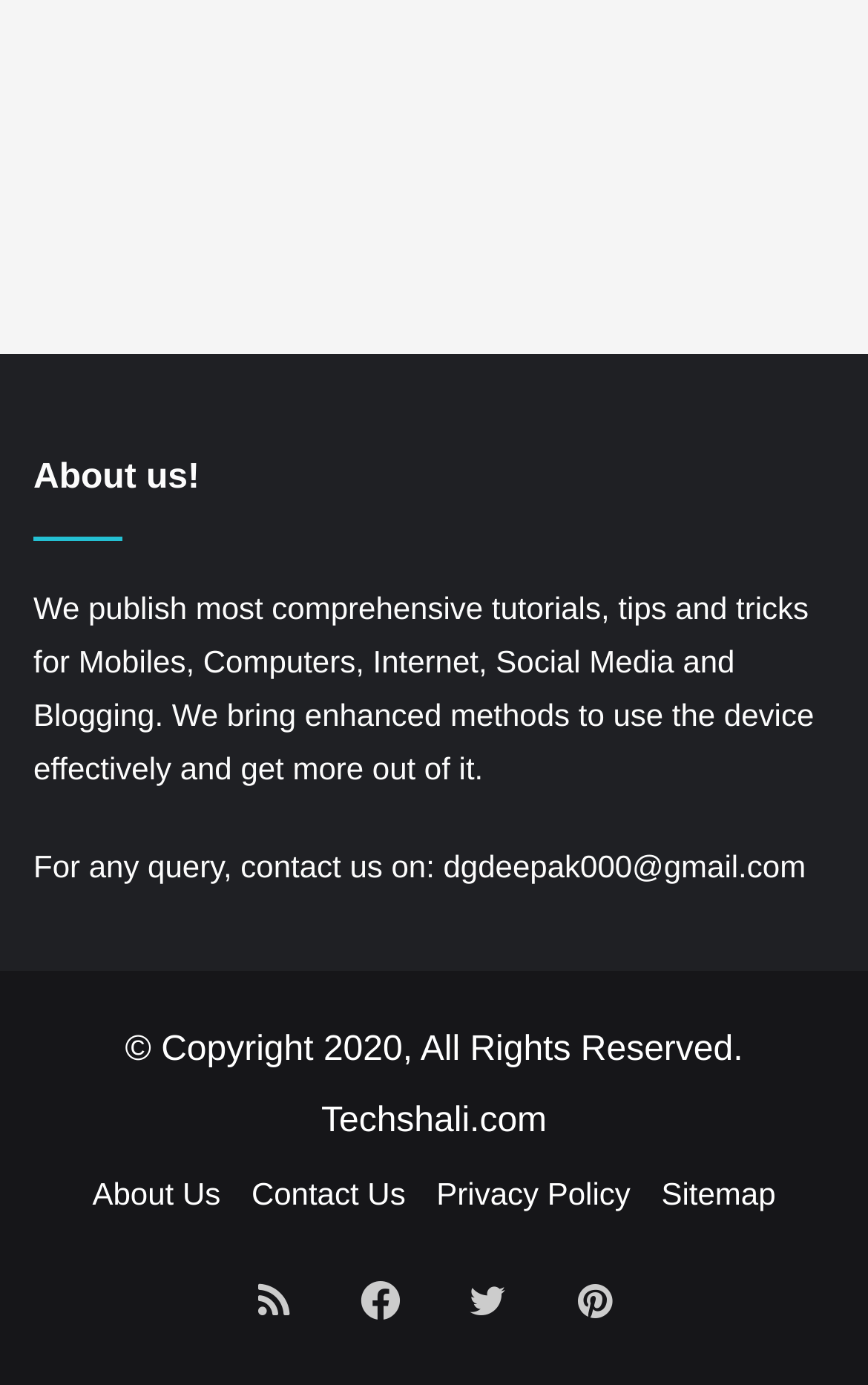Pinpoint the bounding box coordinates of the clickable area needed to execute the instruction: "view January 2020". The coordinates should be specified as four float numbers between 0 and 1, i.e., [left, top, right, bottom].

None